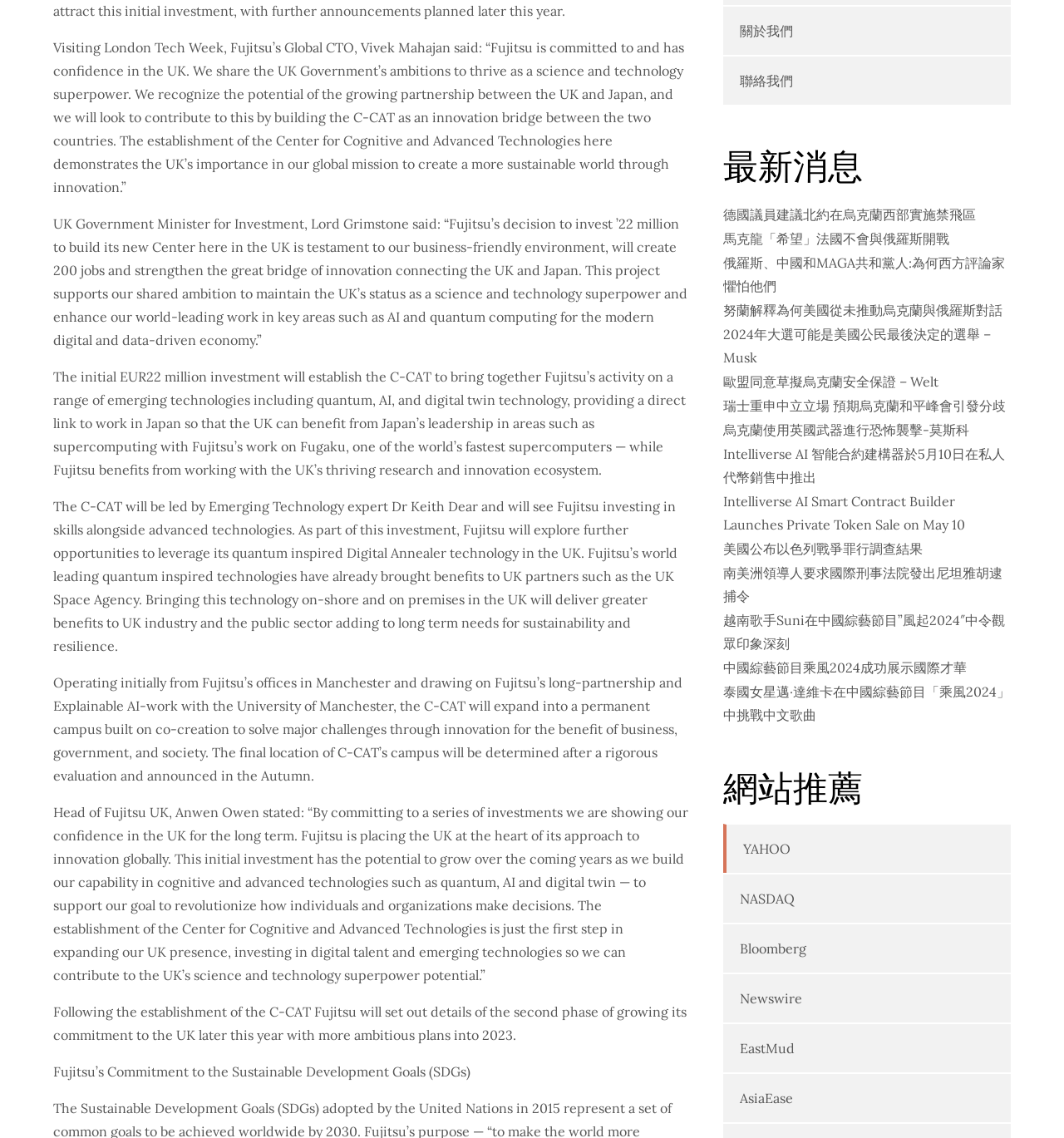Find the bounding box coordinates for the element described here: "瑞士重申中立立場 預期烏克蘭和平峰會引發分歧".

[0.68, 0.349, 0.946, 0.363]